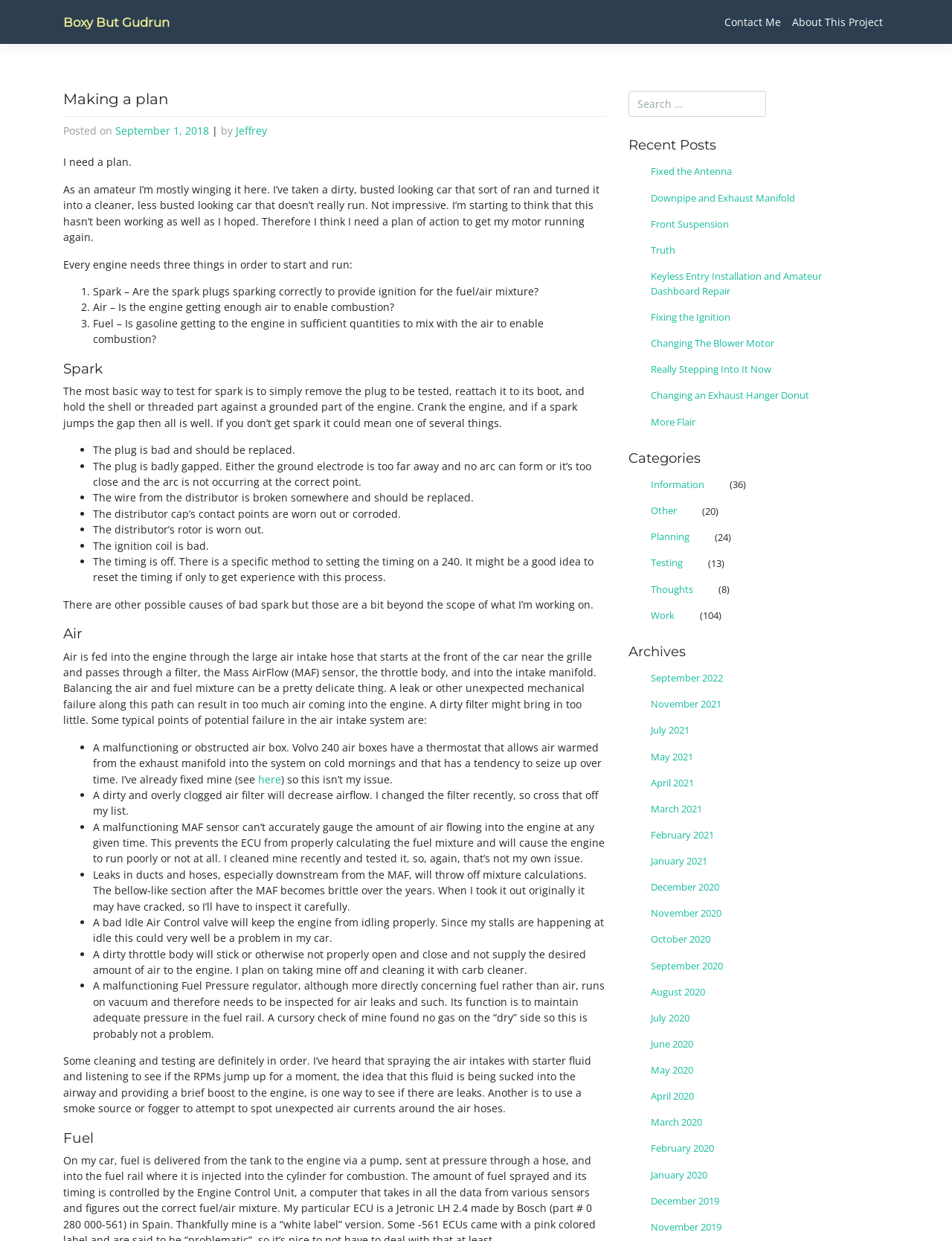Please locate and generate the primary heading on this webpage.

Making a plan